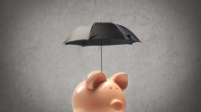What does the piggy bank symbolize?
Please answer using one word or phrase, based on the screenshot.

Savings and financial security